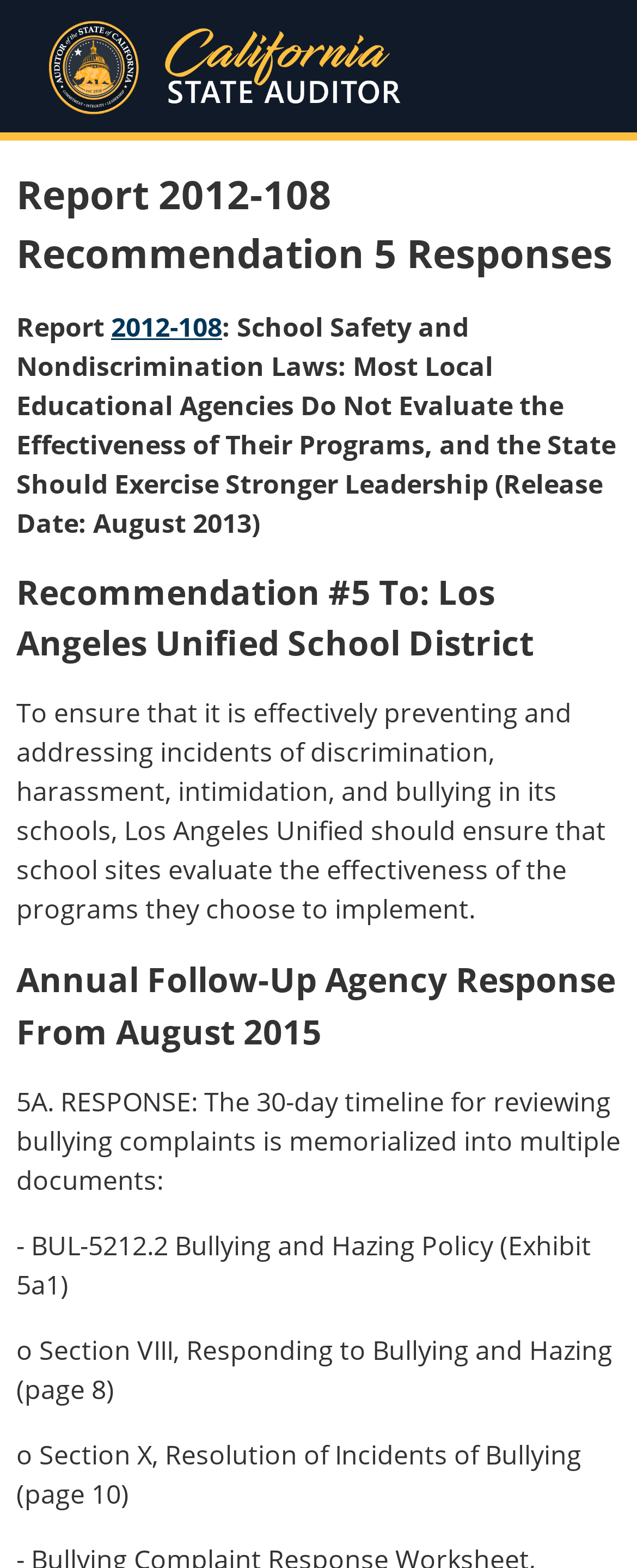Identify the bounding box of the UI component described as: "parent_node: Skip Navigation Links".

[0.026, 0.01, 0.692, 0.073]